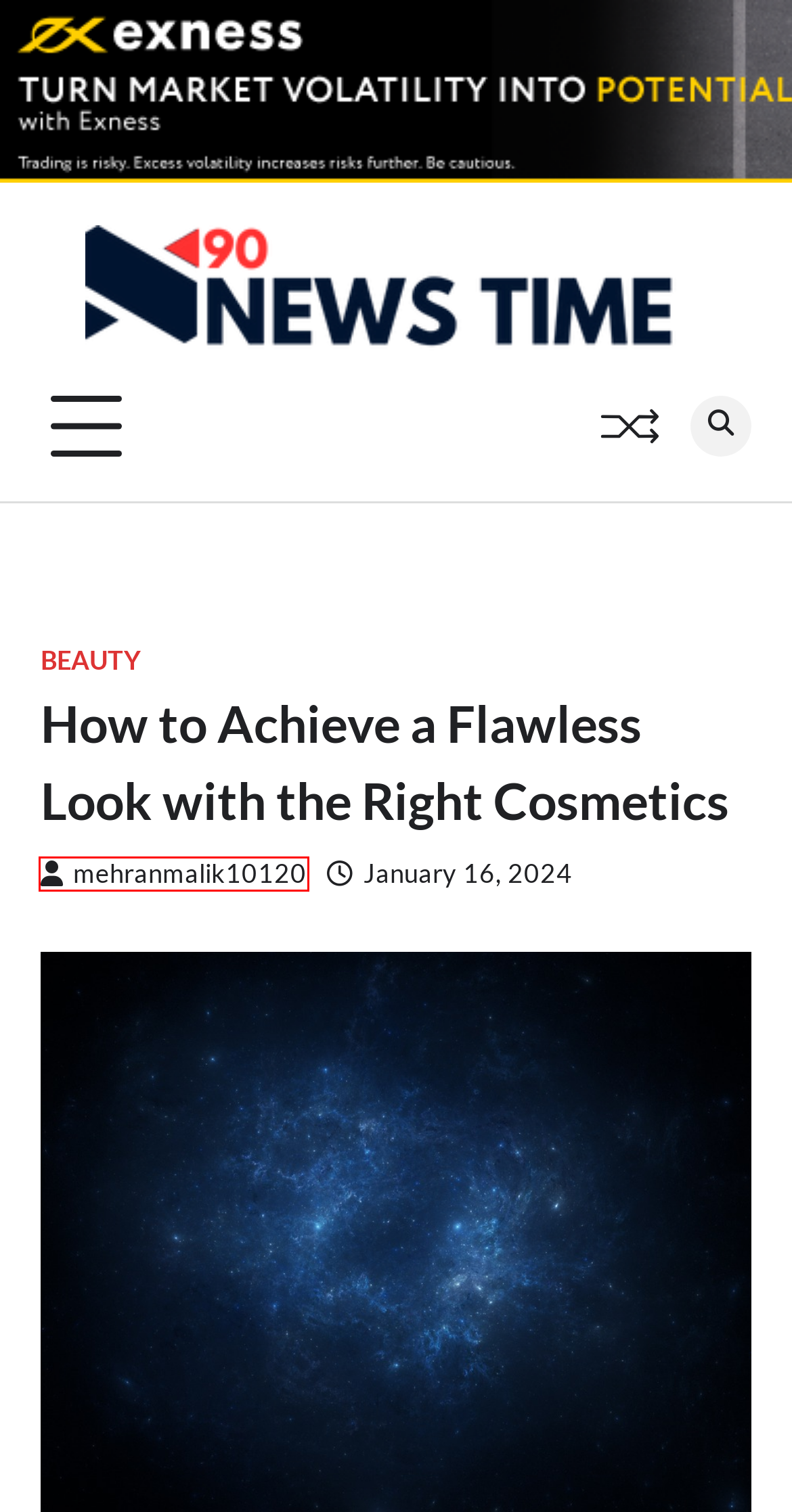Review the screenshot of a webpage that includes a red bounding box. Choose the webpage description that best matches the new webpage displayed after clicking the element within the bounding box. Here are the candidates:
A. 90 News Time – Unveiling Tomorrow's Discoveries Today
B. 10 Simple Self-Care Practices to Improve Your Mental Wellness – 90 News Time
C. 5 Authentic Online Earning Methods in 2024: A Detailed Overview – 90 News Time
D. mehranmalik10120 – 90 News Time
E. About Us – 90 News Time
F. Glamour Secrets Revealed: How to Achieve A-List Style – 90 News Time
G. Exploring the Latest Innovations in Cosmetics Technology – 90 News Time
H. Beauty – 90 News Time

D